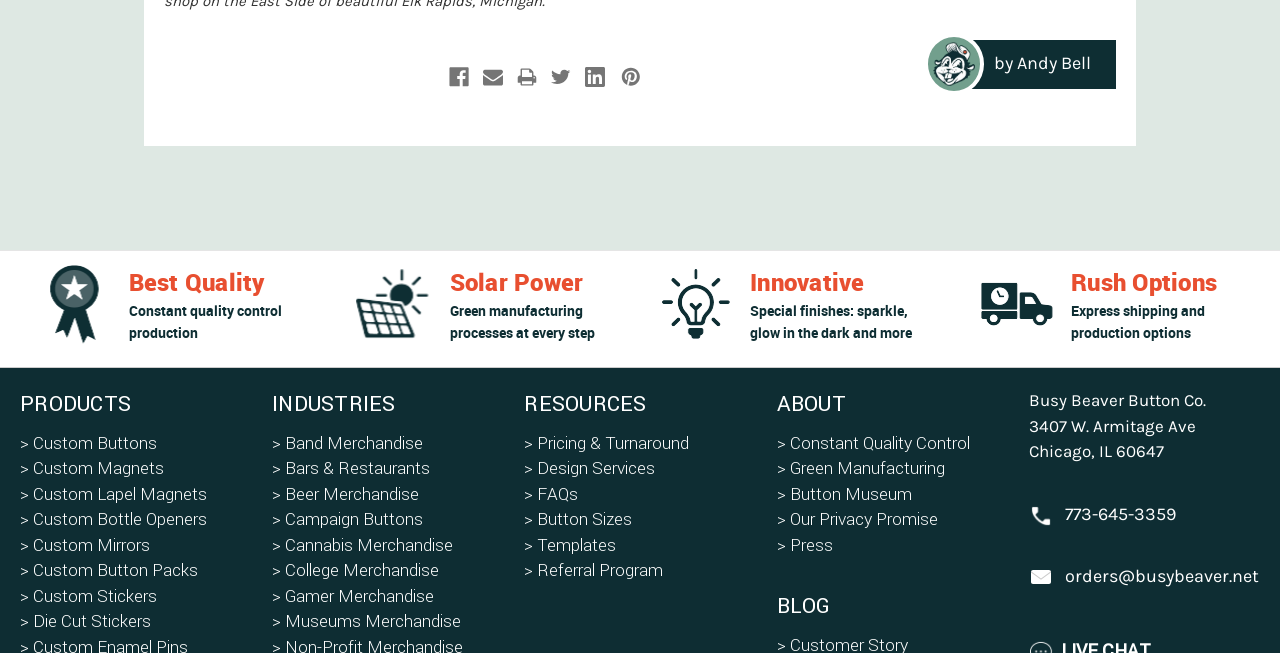Find the bounding box coordinates for the area that must be clicked to perform this action: "Check 'Pricing & Turnaround'".

[0.41, 0.663, 0.539, 0.694]